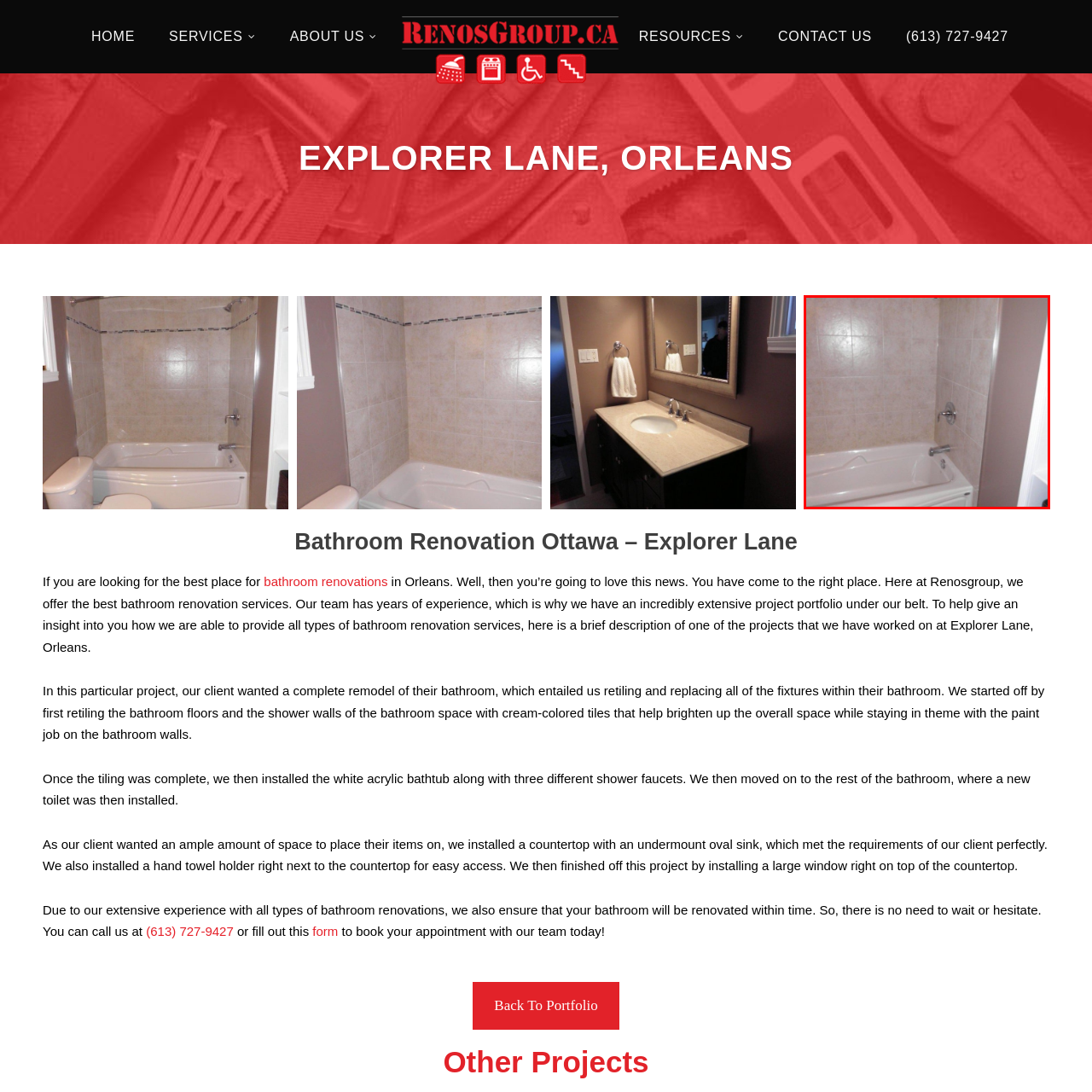What type of tiles are used on the wall?
Inspect the image enclosed by the red bounding box and provide a detailed and comprehensive answer to the question.

According to the caption, the wall tiles are 'light beige', which suggests that the tiles used on the wall are of a beige color.